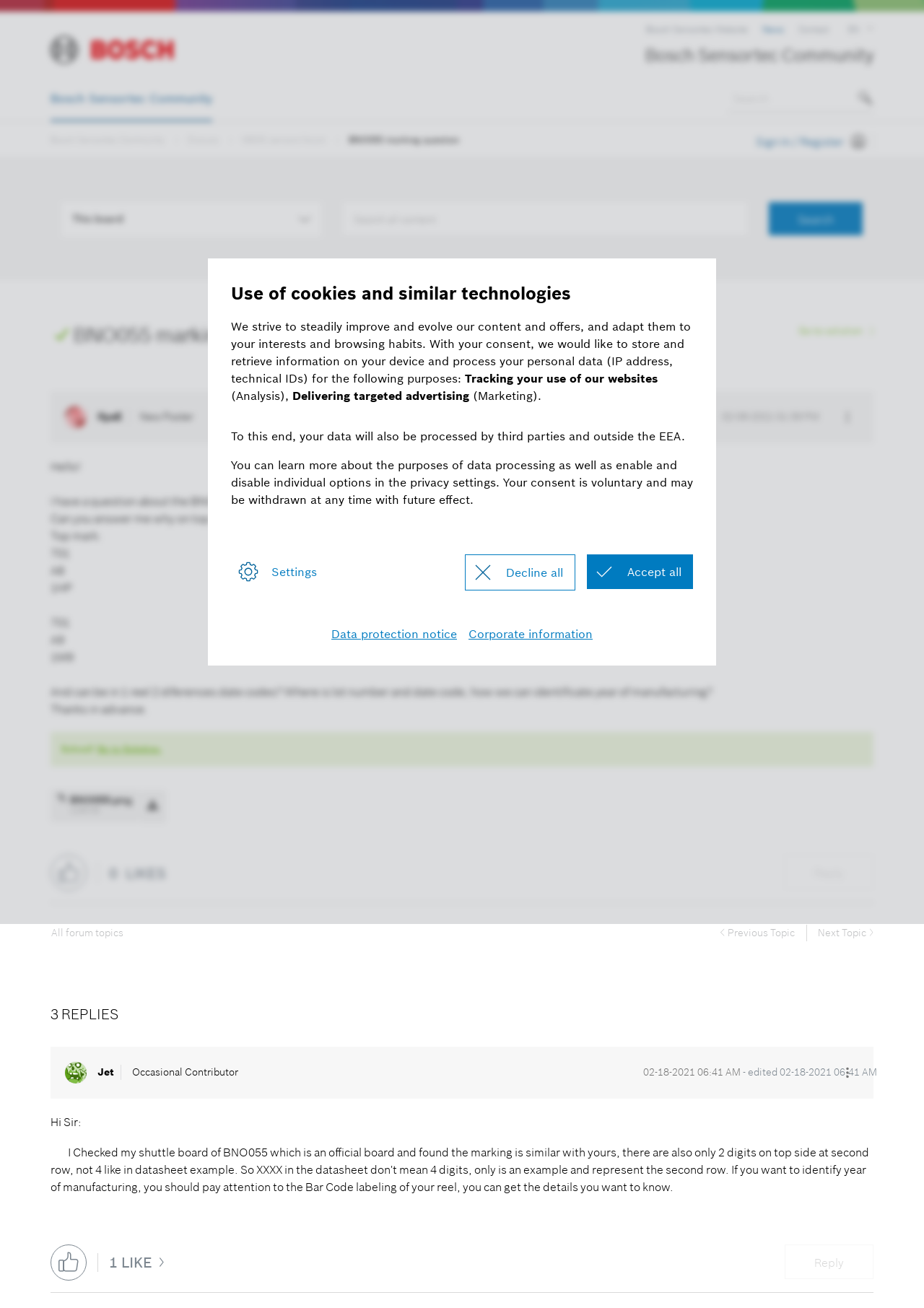Please find and report the bounding box coordinates of the element to click in order to perform the following action: "Go to solution". The coordinates should be expressed as four float numbers between 0 and 1, in the format [left, top, right, bottom].

[0.861, 0.247, 0.945, 0.259]